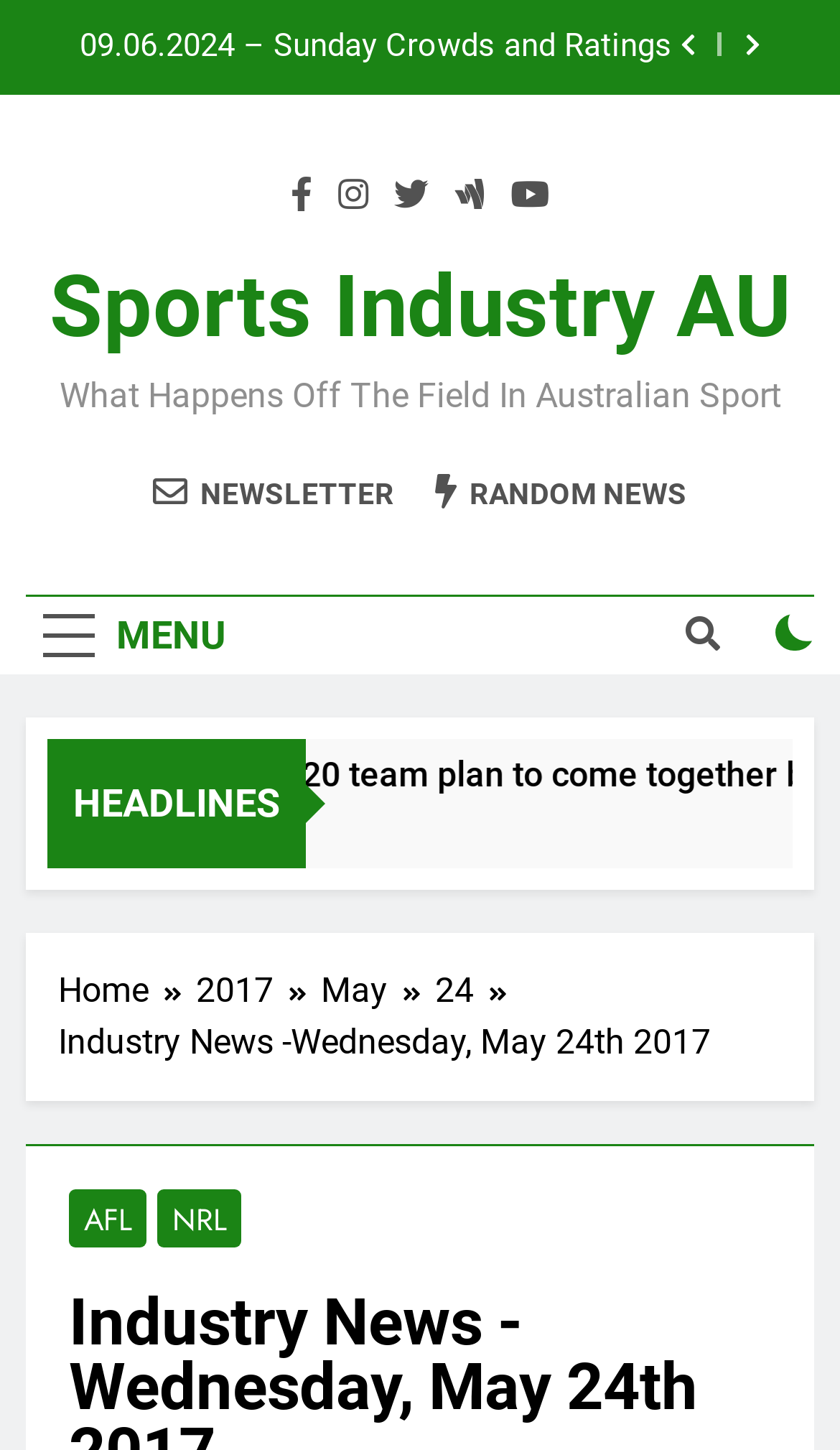What is the name of the sports team mentioned?
From the screenshot, supply a one-word or short-phrase answer.

AFL Geelong